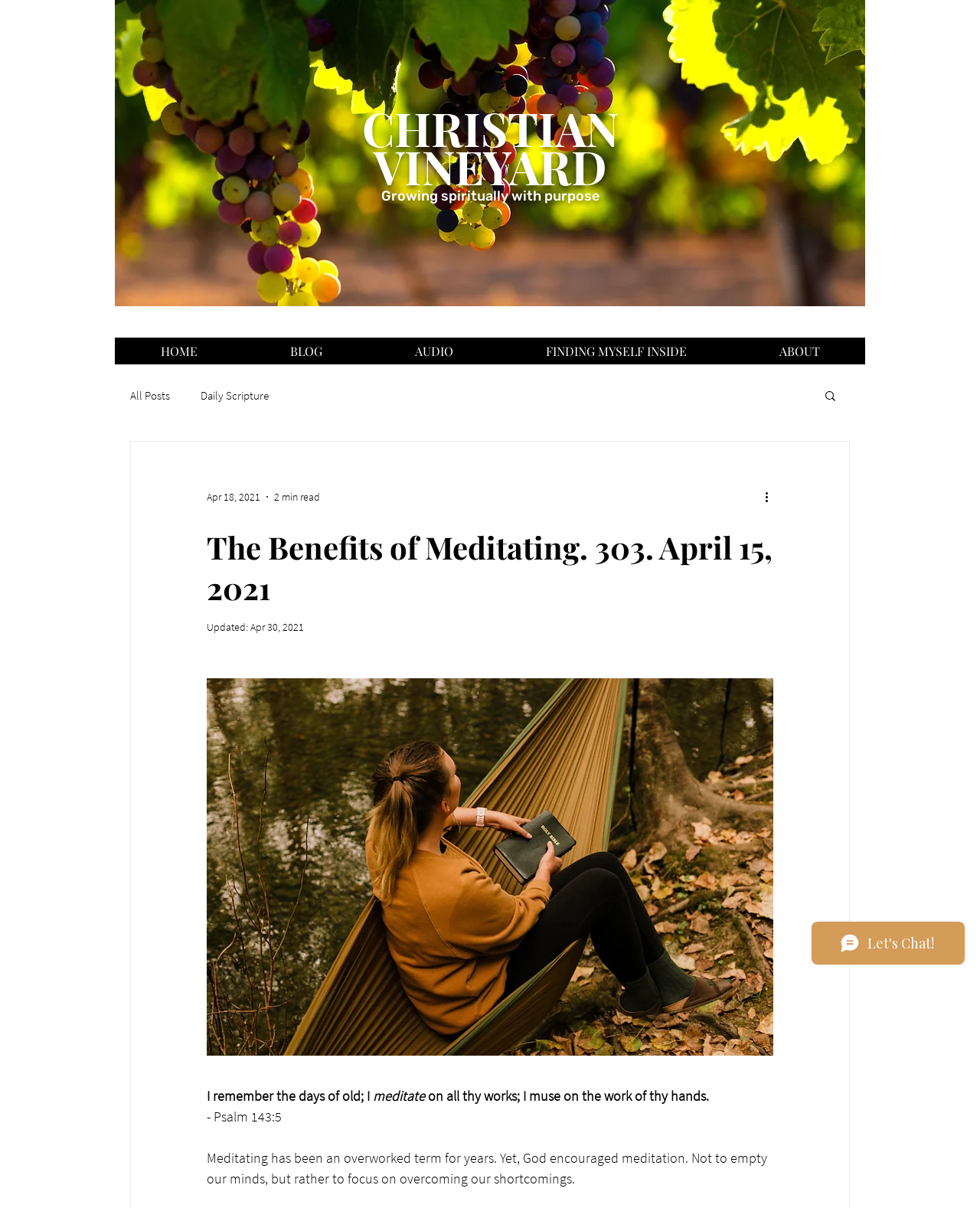Please specify the bounding box coordinates of the area that should be clicked to accomplish the following instruction: "Click on the 'More actions' button". The coordinates should consist of four float numbers between 0 and 1, i.e., [left, top, right, bottom].

[0.778, 0.404, 0.797, 0.419]